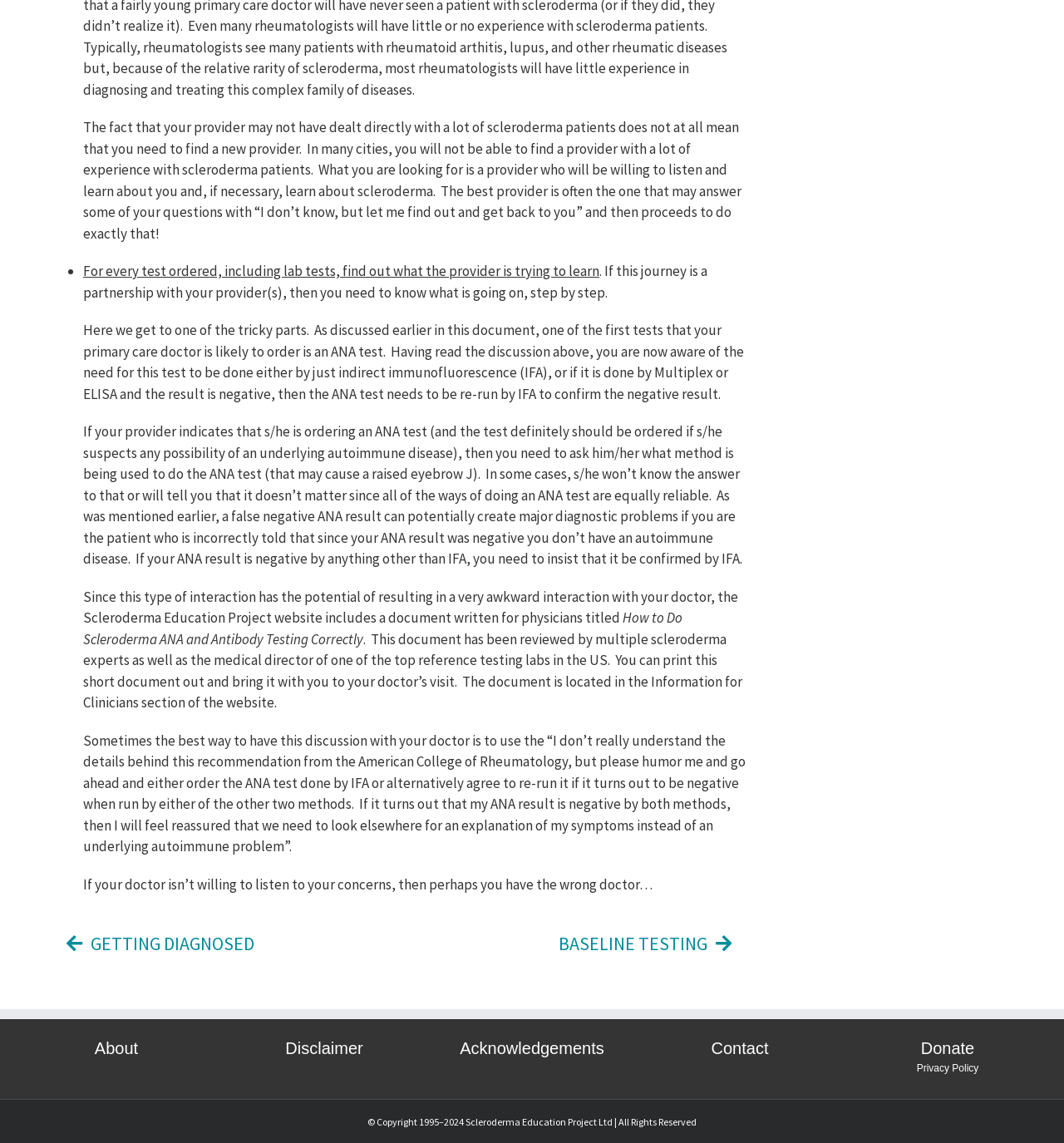What is the purpose of the 'About' section?
Please provide an in-depth and detailed response to the question.

The 'About' section is likely to provide information about the Scleroderma Education Project website, its mission, and its goals, although the specific content is not explicitly stated on this webpage.